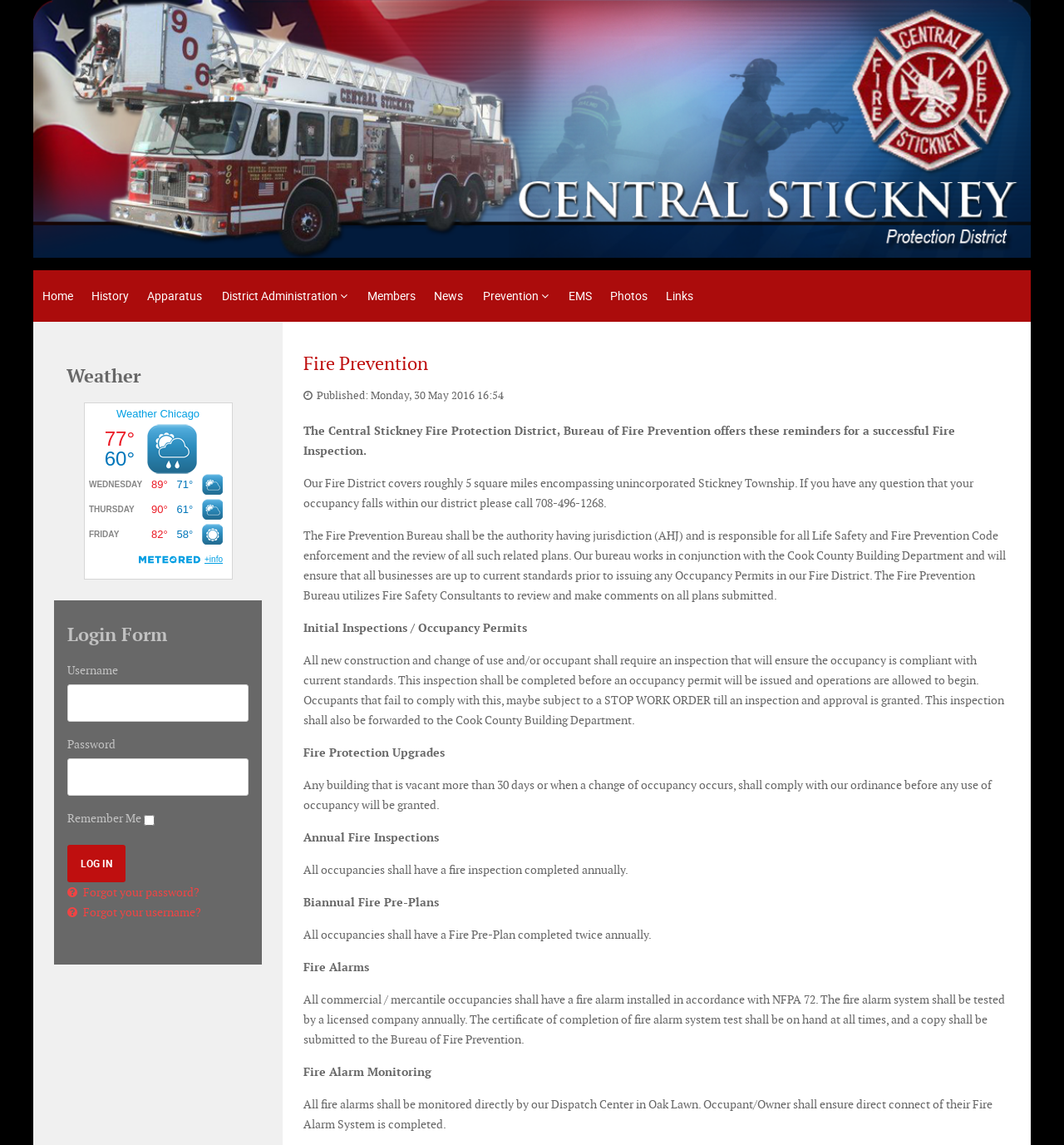Please identify the bounding box coordinates of the element I should click to complete this instruction: 'View Fire Prevention details'. The coordinates should be given as four float numbers between 0 and 1, like this: [left, top, right, bottom].

[0.285, 0.307, 0.402, 0.328]